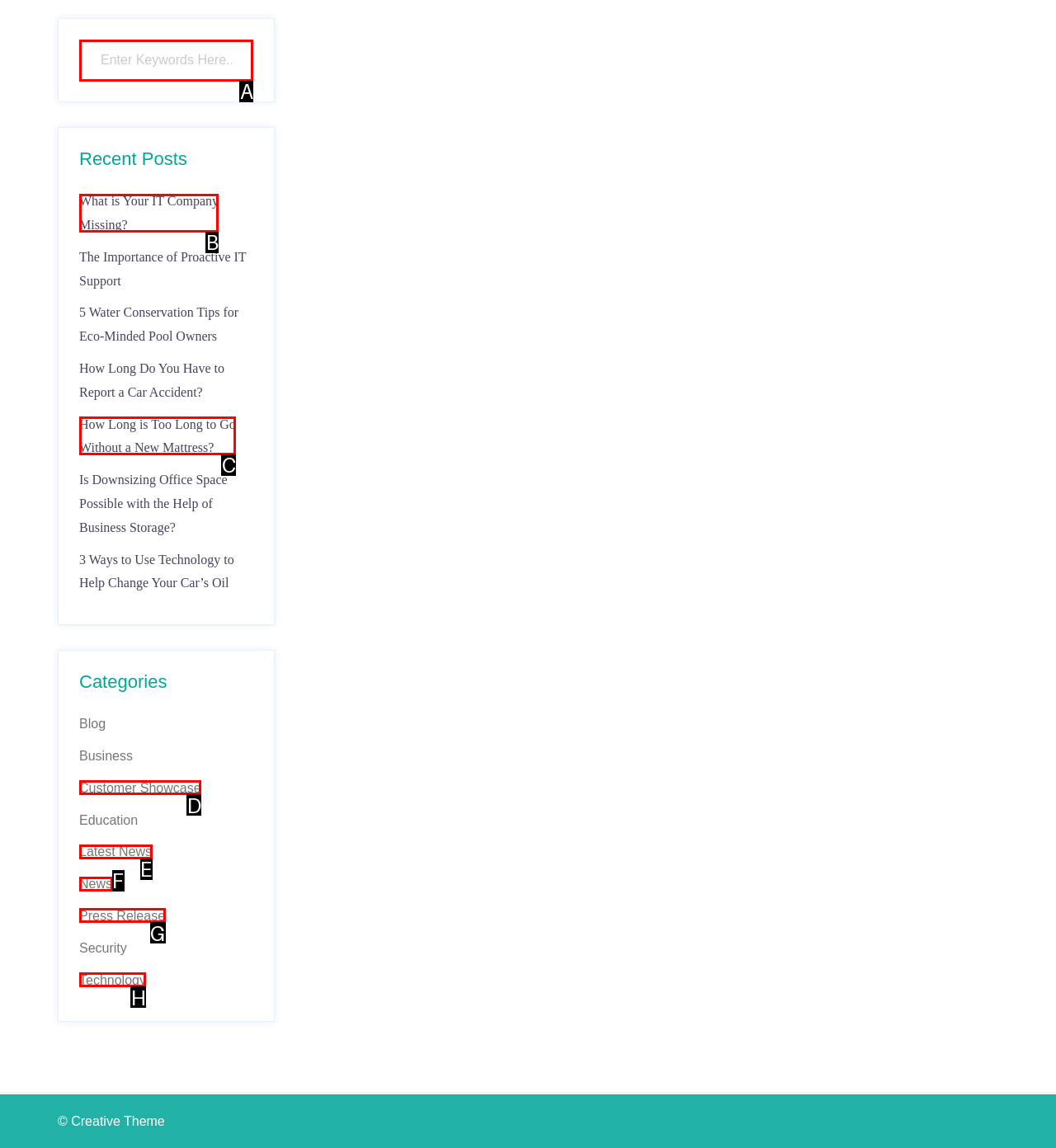Tell me which one HTML element you should click to complete the following task: read recent post 'What is Your IT Company Missing?'
Answer with the option's letter from the given choices directly.

B